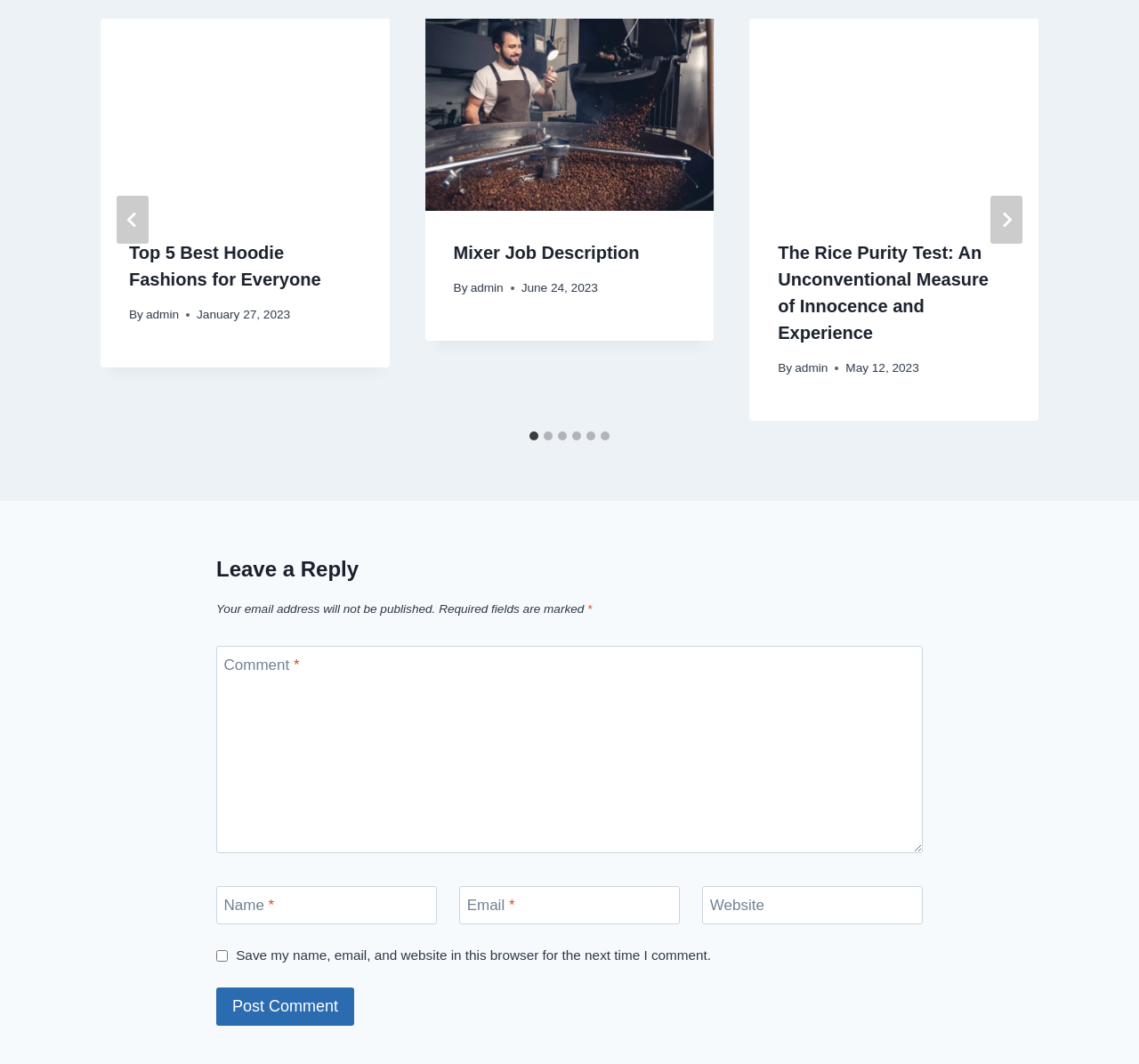Determine the bounding box coordinates for the area that needs to be clicked to fulfill this task: "Click the 'Top 5 Best Hoodie Fashions for Everyone' link". The coordinates must be given as four float numbers between 0 and 1, i.e., [left, top, right, bottom].

[0.088, 0.017, 0.342, 0.198]